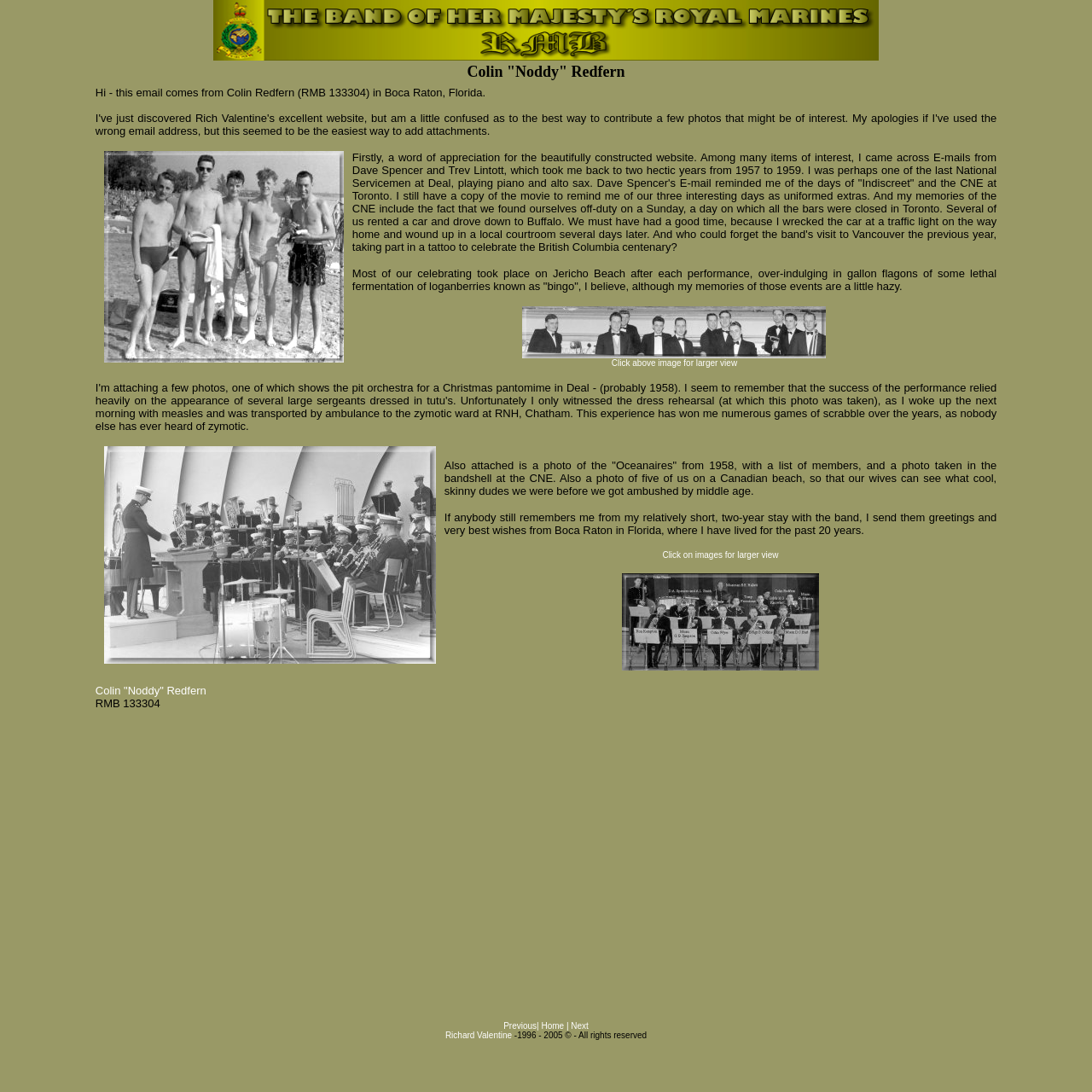Where did the author live for the past 20 years?
Offer a detailed and exhaustive answer to the question.

The author mentions in the text that they have lived in Boca Raton, Florida for the past 20 years, which is a city located in the state of Florida in the United States.